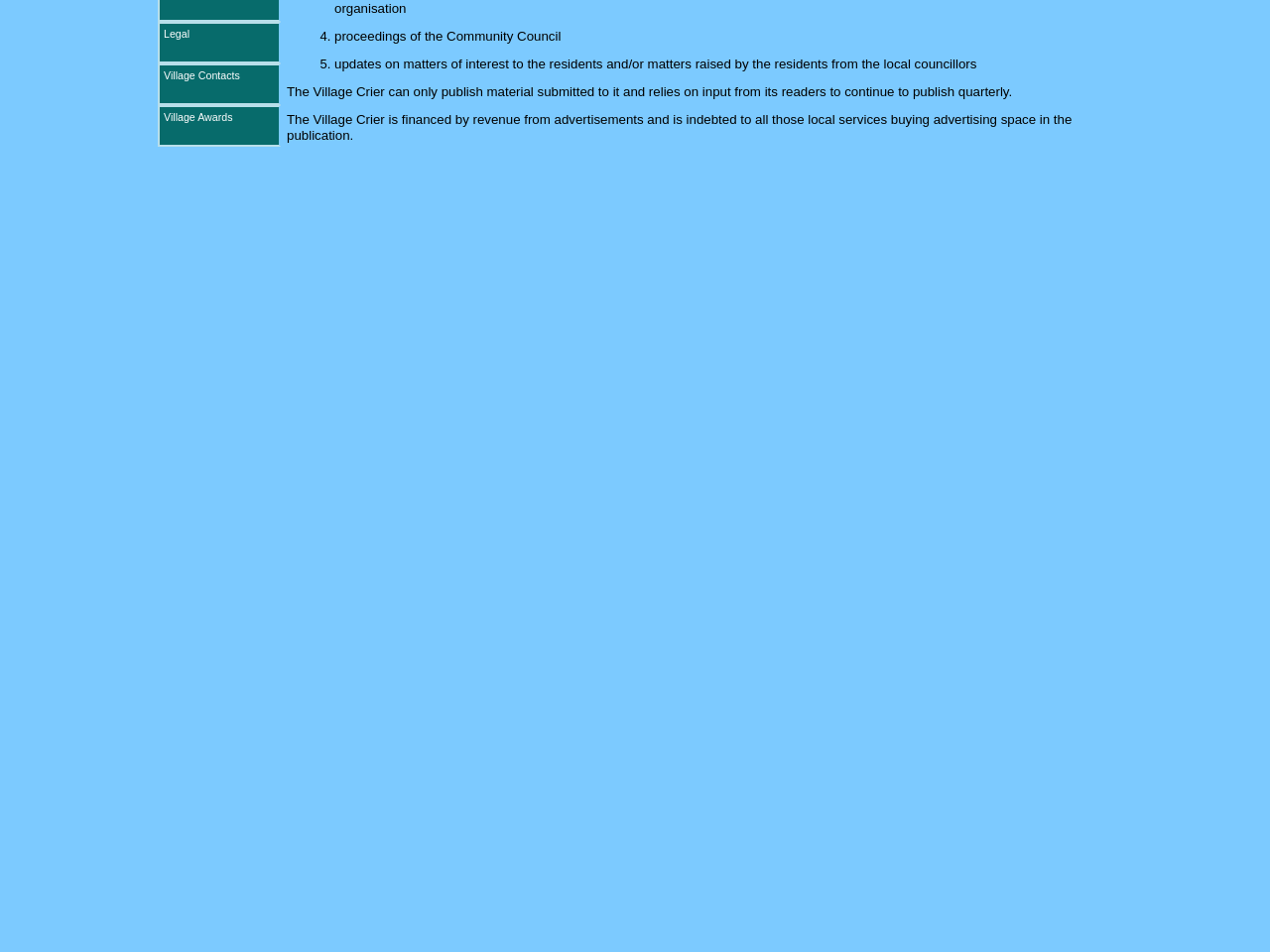Please specify the bounding box coordinates in the format (top-left x, top-left y, bottom-right x, bottom-right y), with all values as floating point numbers between 0 and 1. Identify the bounding box of the UI element described by: Legal

[0.124, 0.023, 0.221, 0.067]